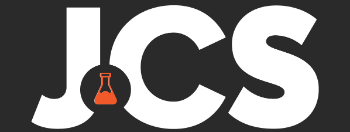Please answer the following question using a single word or phrase: 
What is the purpose of the 'Journal for Clinical Studies'?

Providing guidelines for clinical trials